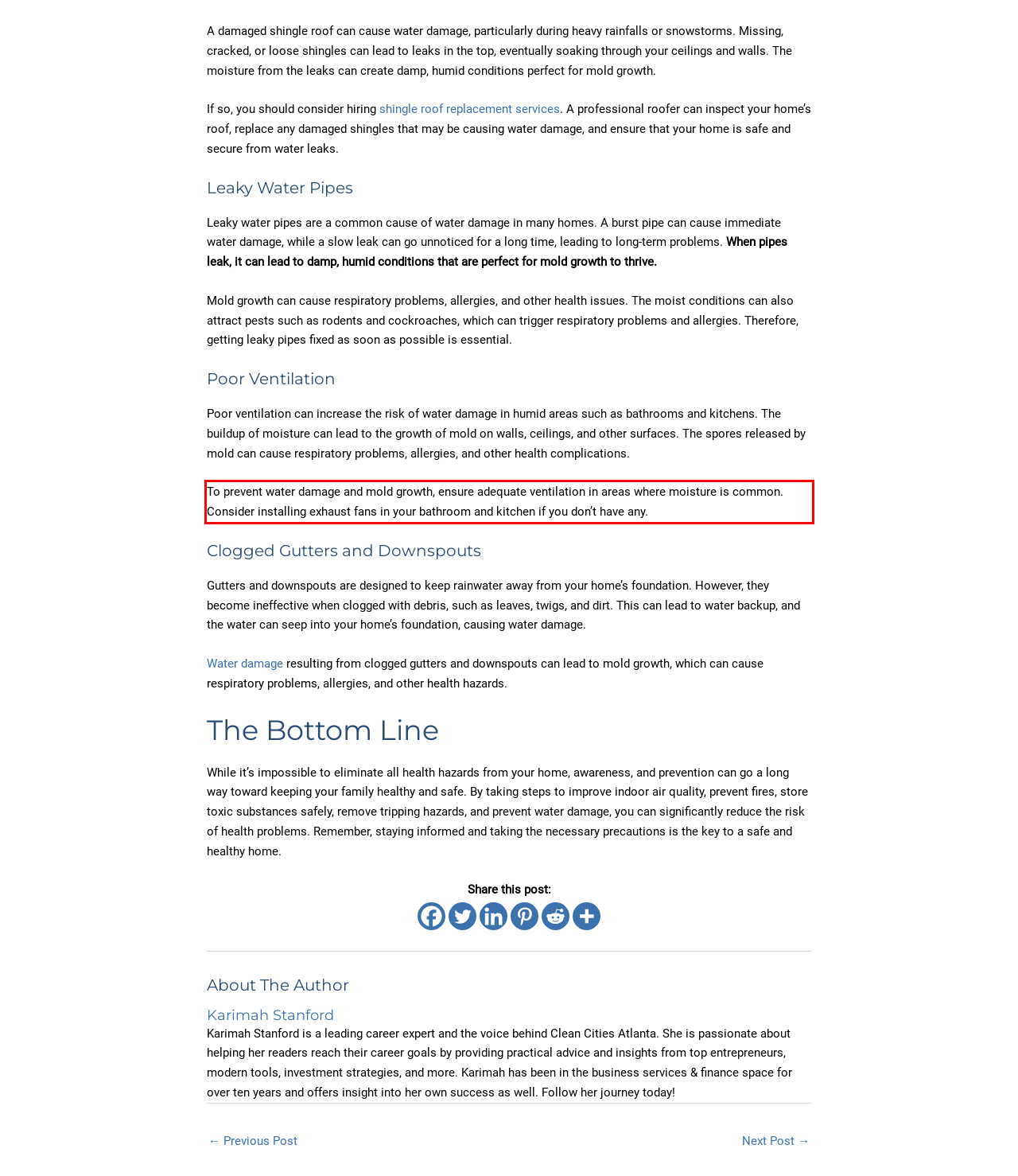Extract and provide the text found inside the red rectangle in the screenshot of the webpage.

To prevent water damage and mold growth, ensure adequate ventilation in areas where moisture is common. Consider installing exhaust fans in your bathroom and kitchen if you don’t have any.